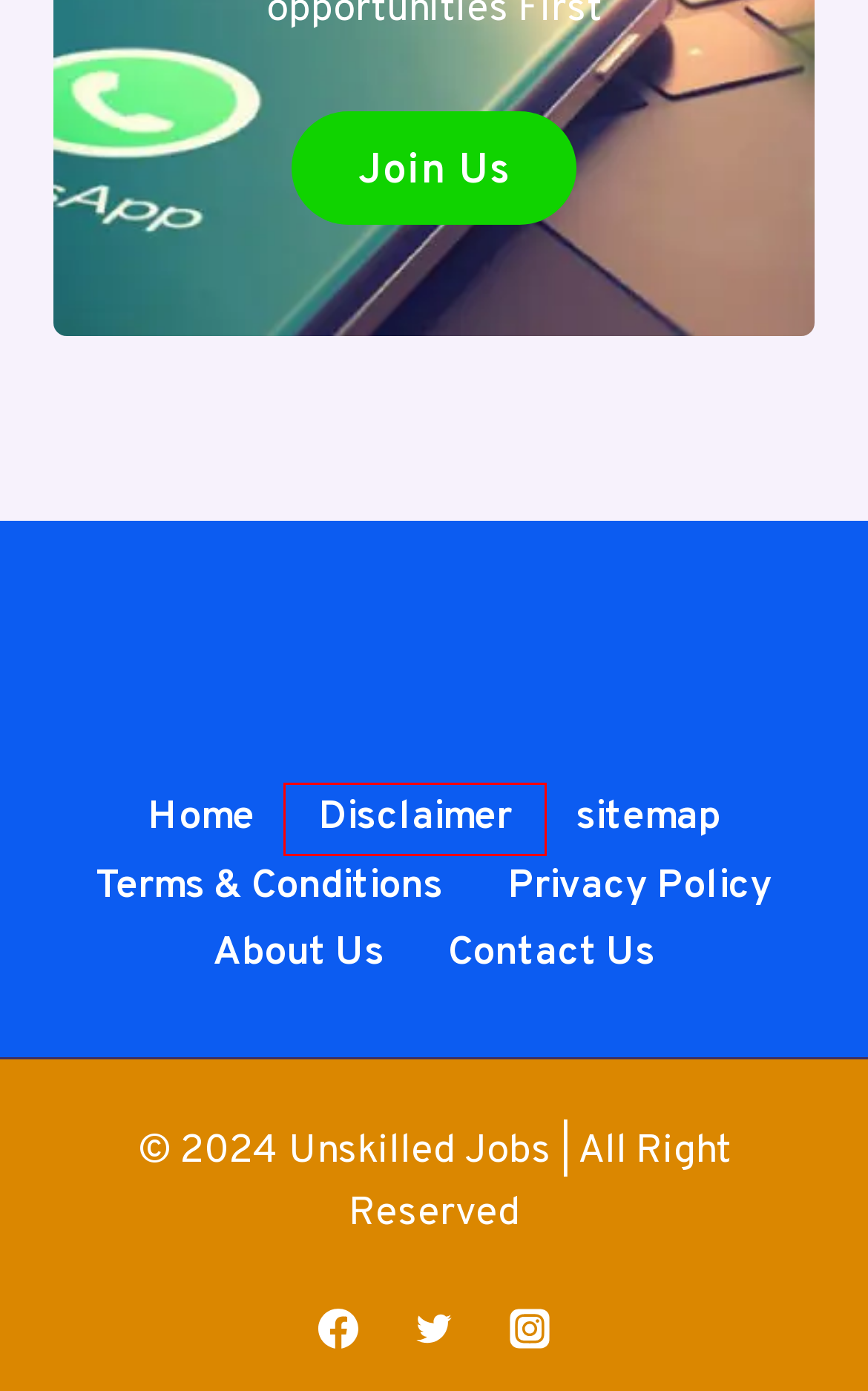Analyze the screenshot of a webpage featuring a red rectangle around an element. Pick the description that best fits the new webpage after interacting with the element inside the red bounding box. Here are the candidates:
A. Disclaimer - Unskilled Jobs
B. About Us - Unskilled Jobs
C. Home - Unskilled Jobs
D. Terms & Conditions - Unskilled Jobs
E. Guides - Unskilled Jobs
F. Contact Us - Unskilled Jobs
G. Companies that Sponsor H1B Visa Jobs in USA 2023
H. Privacy Policy - Unskilled Jobs

A